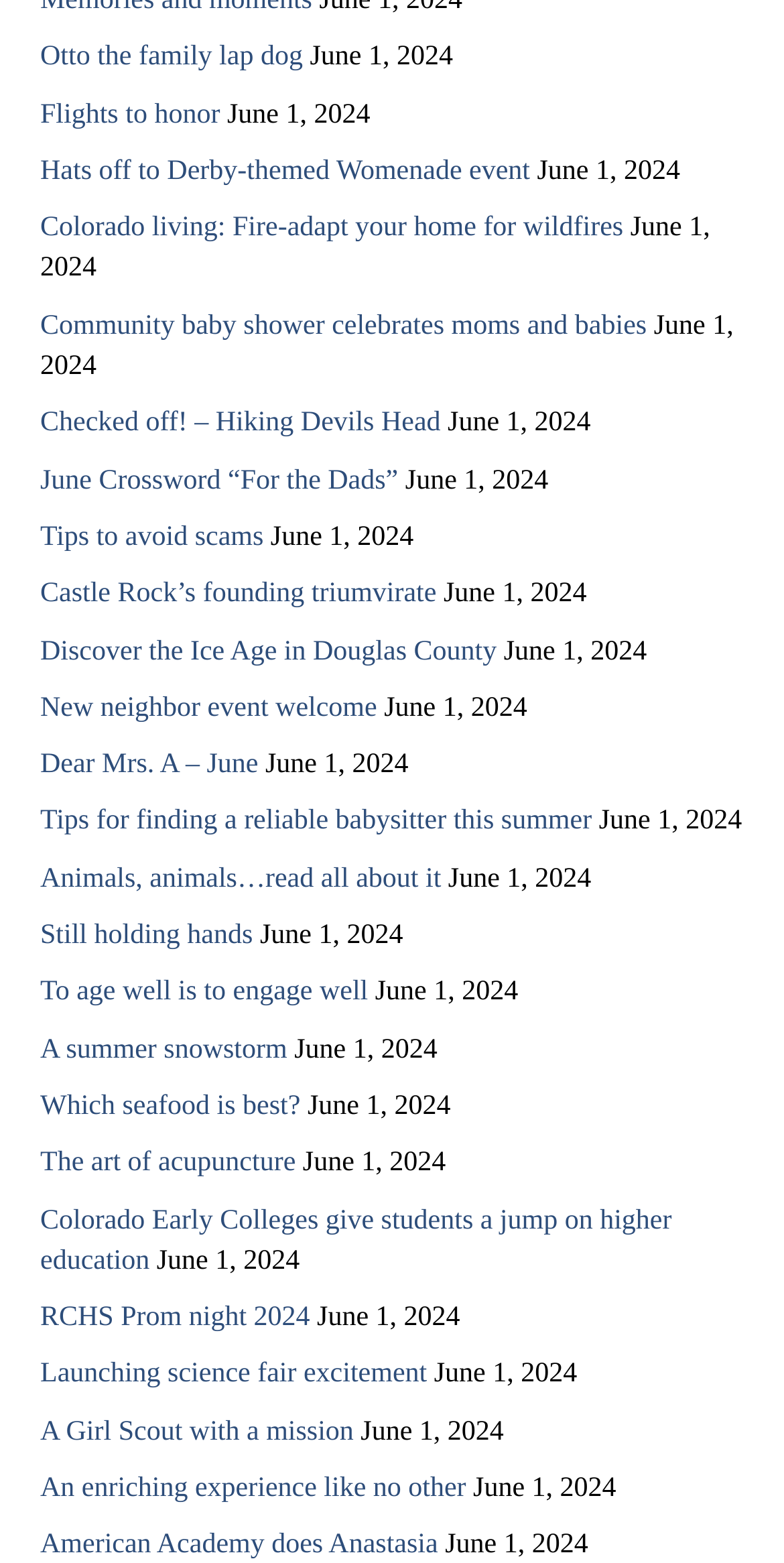Can you find the bounding box coordinates for the element that needs to be clicked to execute this instruction: "Learn about Hats off to Derby-themed Womenade event"? The coordinates should be given as four float numbers between 0 and 1, i.e., [left, top, right, bottom].

[0.051, 0.1, 0.676, 0.119]